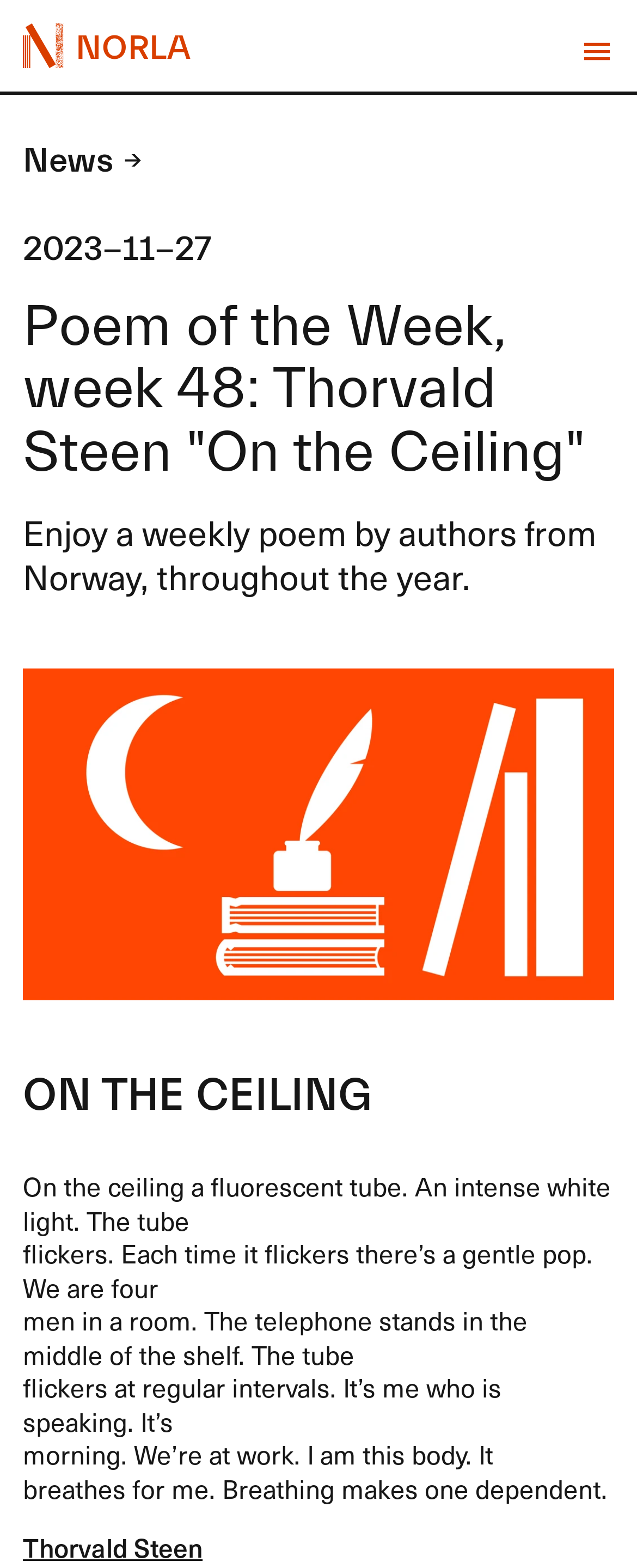Who is the author of the current poem?
Look at the image and respond to the question as thoroughly as possible.

I found the author of the current poem by looking at the link element with the text 'Thorvald Steen' which is located at the bottom of the poem text.